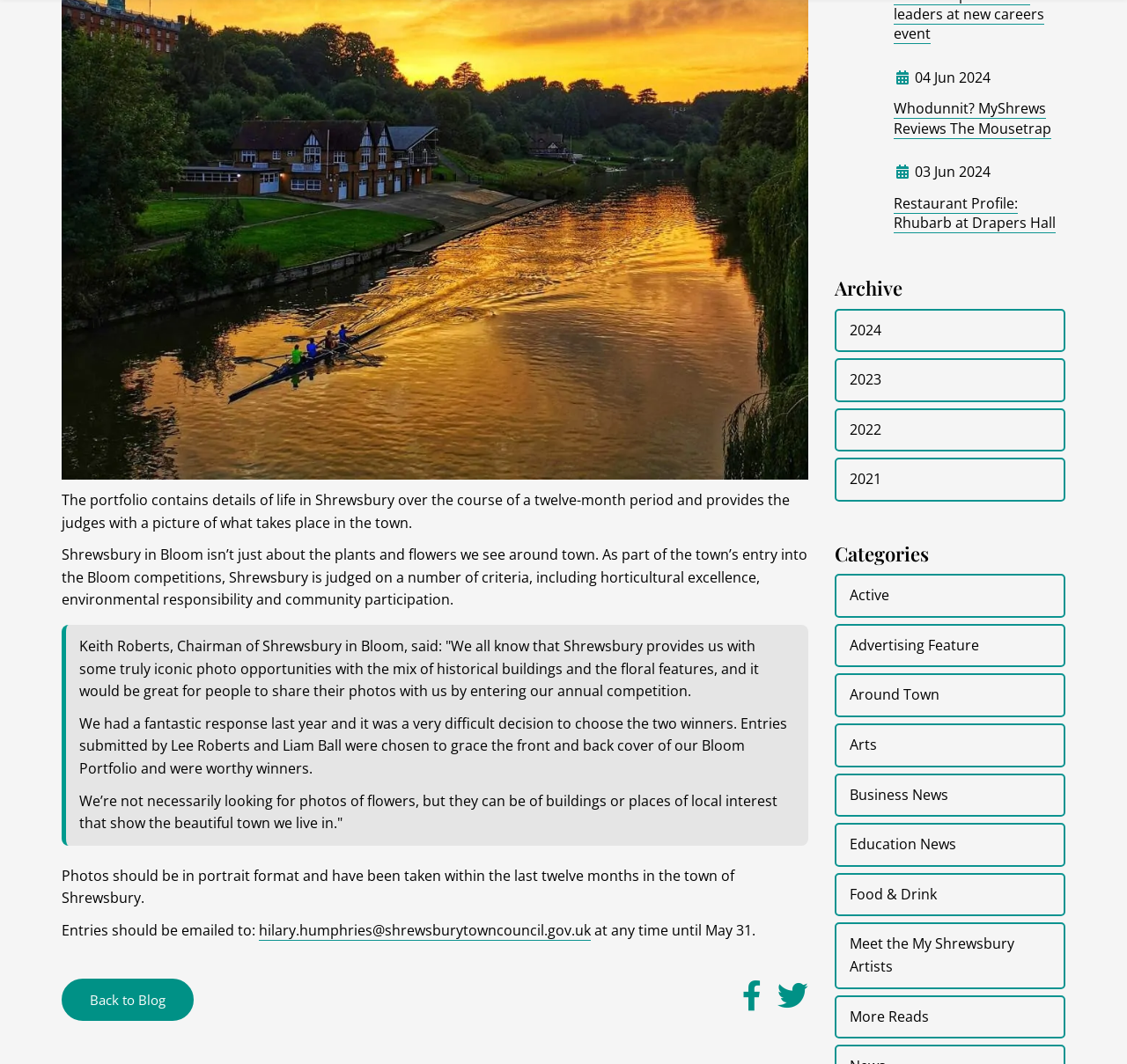Find the bounding box coordinates of the clickable region needed to perform the following instruction: "Click the link to email the competition entry". The coordinates should be provided as four float numbers between 0 and 1, i.e., [left, top, right, bottom].

[0.23, 0.865, 0.524, 0.884]